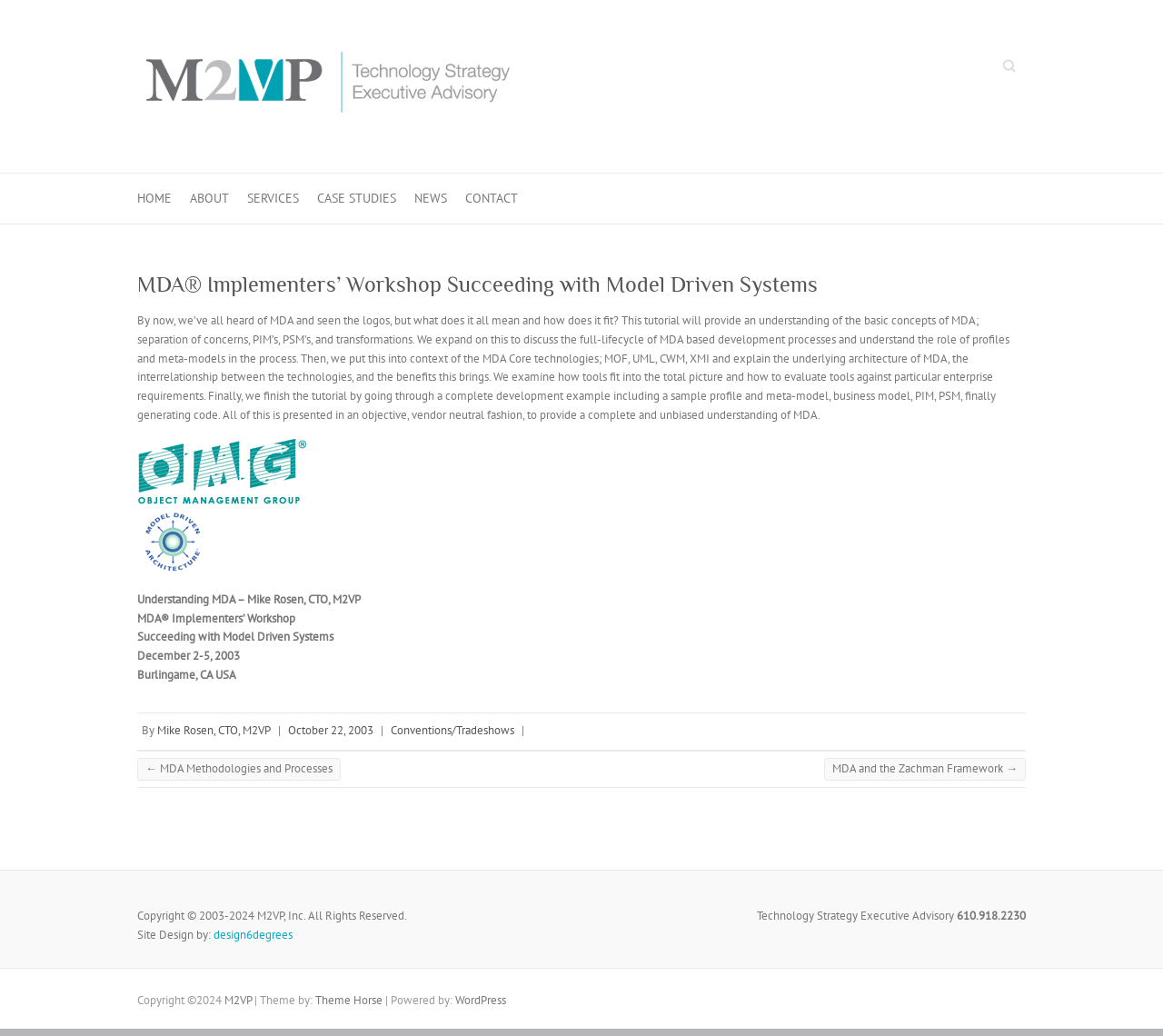Please identify the bounding box coordinates of the element I need to click to follow this instruction: "Read about MDA Implementers’ Workshop".

[0.118, 0.26, 0.882, 0.301]